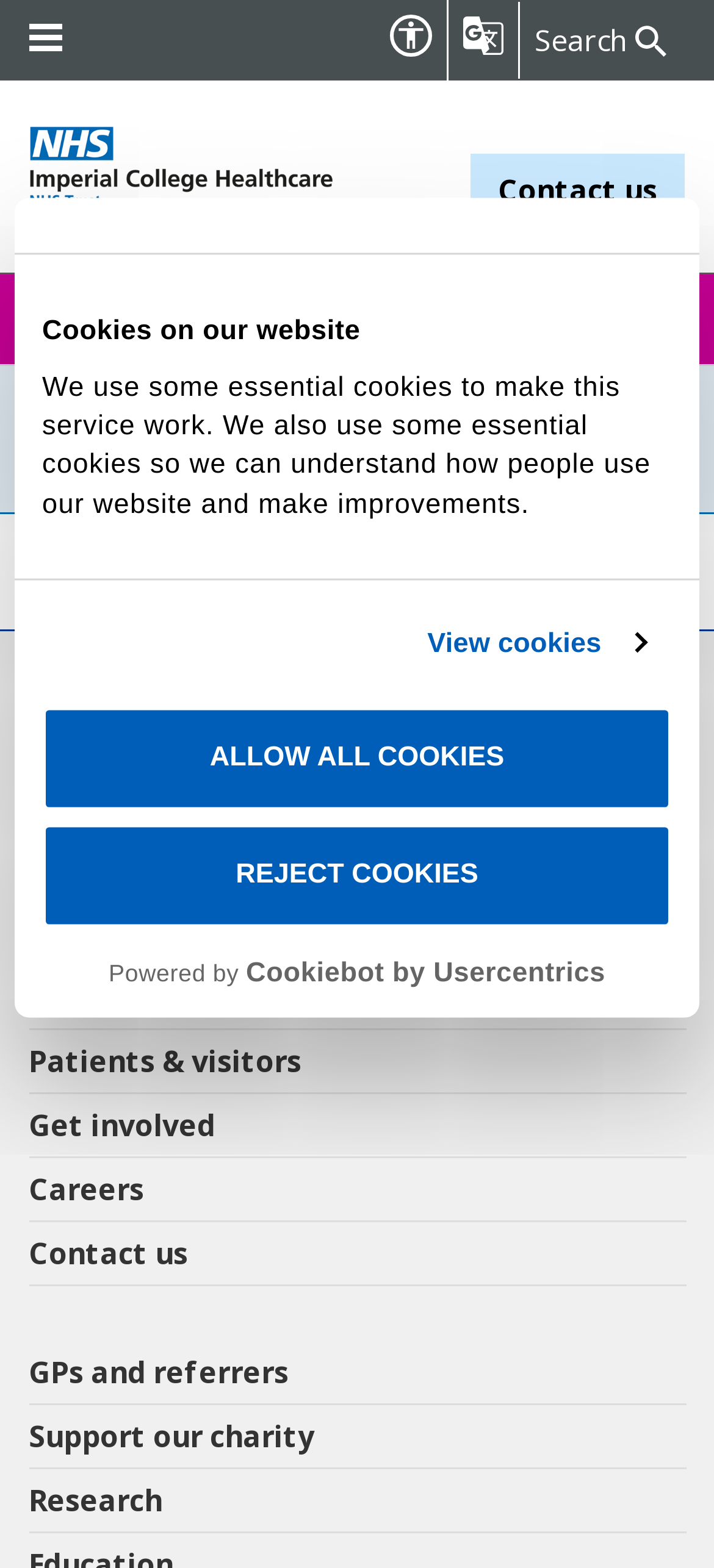Can you find the bounding box coordinates for the element that needs to be clicked to execute this instruction: "Contact us"? The coordinates should be given as four float numbers between 0 and 1, i.e., [left, top, right, bottom].

[0.659, 0.098, 0.959, 0.145]